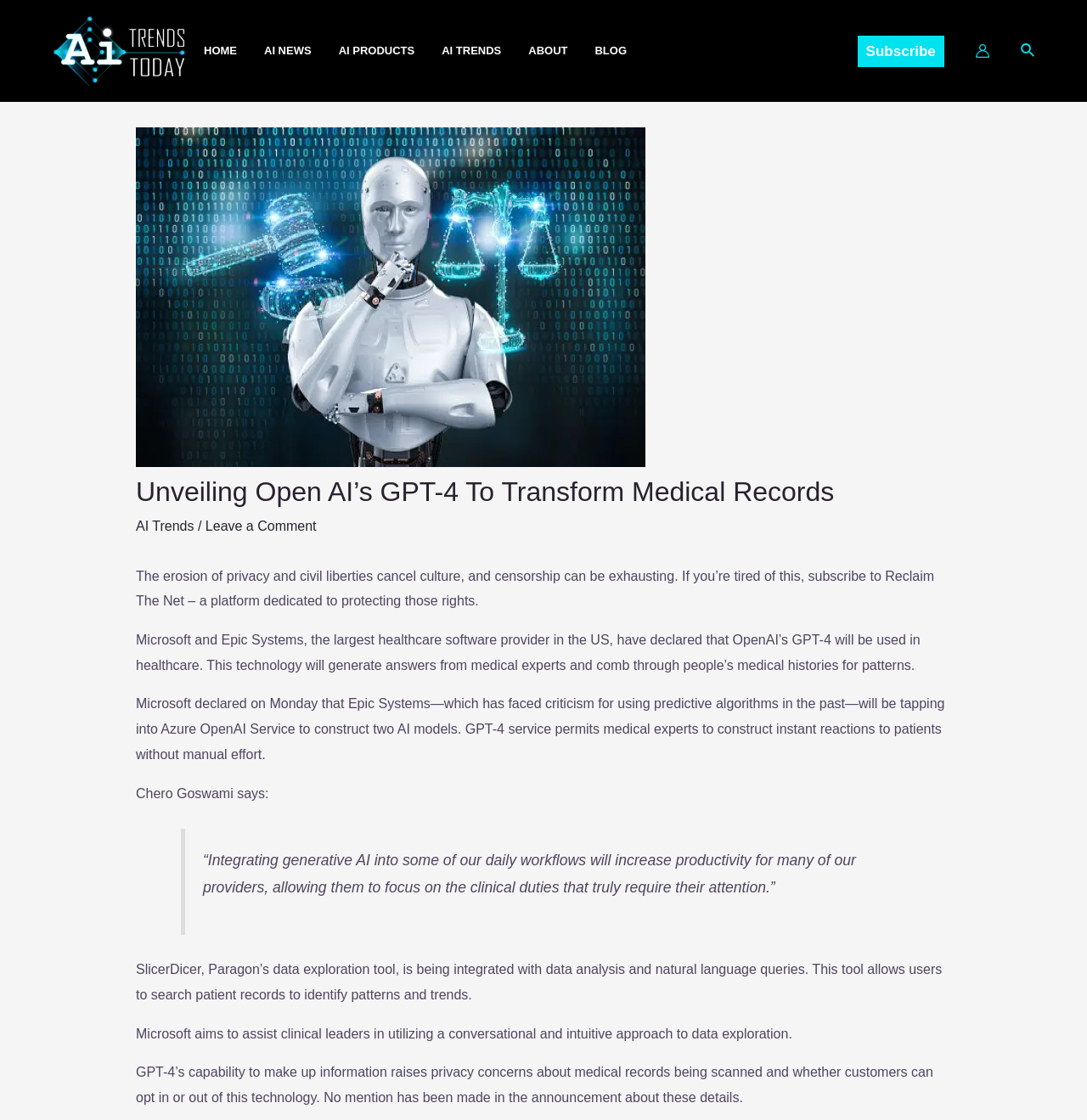Generate a comprehensive description of the contents of the webpage.

The webpage is about the unveiling of Open AI's GPT-4 to transform medical records. At the top left, there is a link and an image, which are likely a logo or a banner. Below this, there is a navigation menu with six links: HOME, AI NEWS, AI PRODUCTS, AI TRENDS, ABOUT, and BLOG. 

On the top right, there are three links: Subscribe, an Account icon link, and a Search icon link. The Account icon link and the Search icon link both have accompanying images.

The main content of the webpage is divided into several sections. The first section has a heading that matches the meta description, "Unveiling Open AI's GPT-4 To Transform Medical Records". Below this, there is an image, a link to "AI Trends", and a link to "Leave a Comment". 

The next section has a block of text that discusses the erosion of privacy and civil liberties, and invites readers to subscribe to Reclaim The Net. 

The following sections contain several paragraphs of text that discuss the use of OpenAI's GPT-4 in healthcare, specifically in partnership with Microsoft and Epic Systems. The text explains how the technology will be used to generate answers from medical experts and comb through people's medical histories for patterns. There are also quotes from Chero Goswami and a blockquote with a statement about integrating generative AI into daily workflows.

The final sections of the webpage contain more text that discusses the integration of SlicerDicer, a data exploration tool, with data analysis and natural language queries, and raises privacy concerns about medical records being scanned.